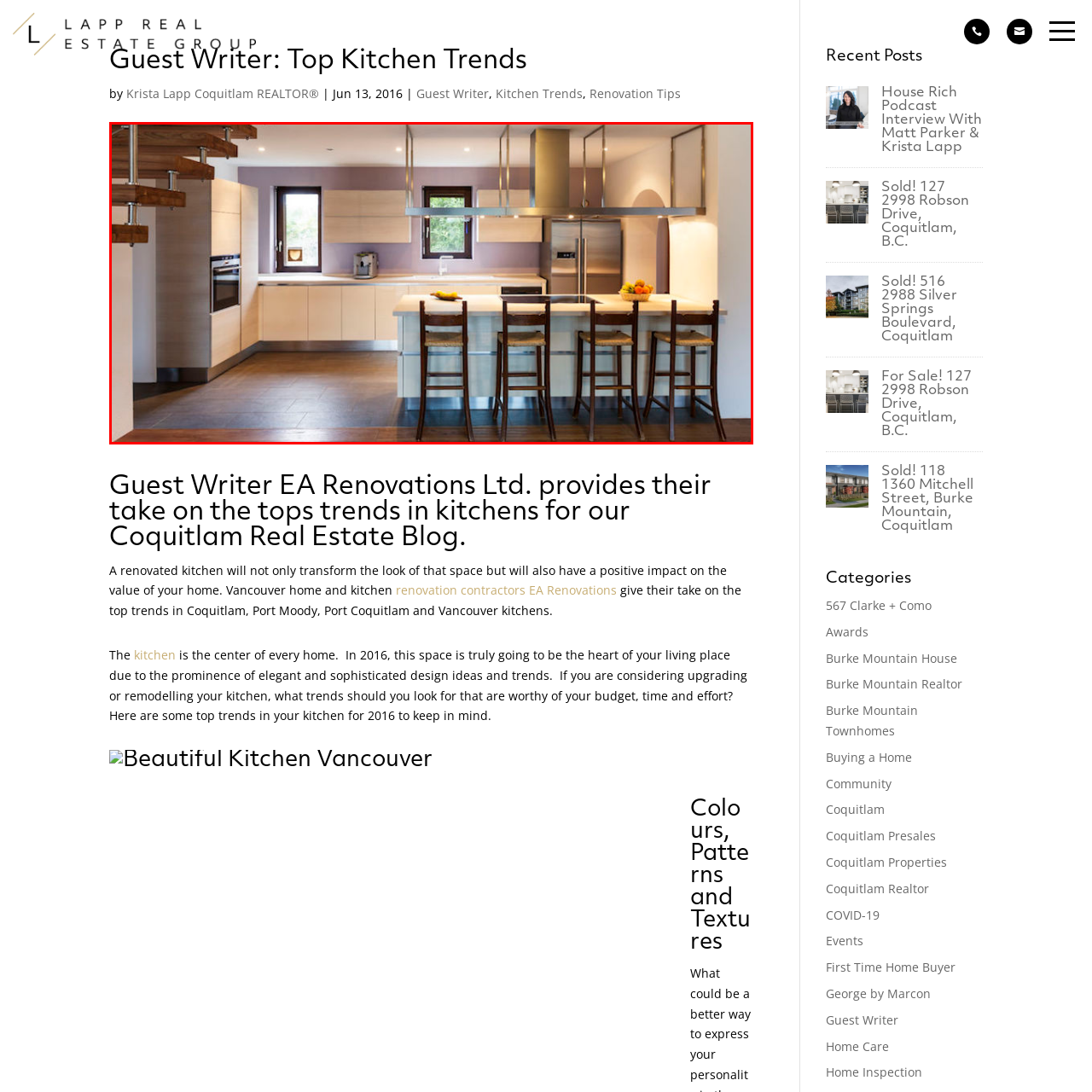Describe the scene captured within the highlighted red boundary in great detail.

The image features a modern kitchen characterized by its sleek design and functional layout. The cabinetry consists of light-colored wood, complemented by a neutral-toned wall that adds a touch of elegance. A spacious kitchen island with seating for four invites family and friends to gather, while a bowl of fresh fruits enhances its welcoming atmosphere. The kitchen is well-lit with overhead lighting and natural light streaming in through the windows, creating a bright and airy environment. Stainless steel appliances, including a refrigerator and built-in oven, provide a contemporary touch, ensuring both style and efficiency for culinary endeavors. The overall aesthetic reflects the latest trends in kitchen design, emphasizing both beauty and practicality, making it a perfect focal point for home gatherings.